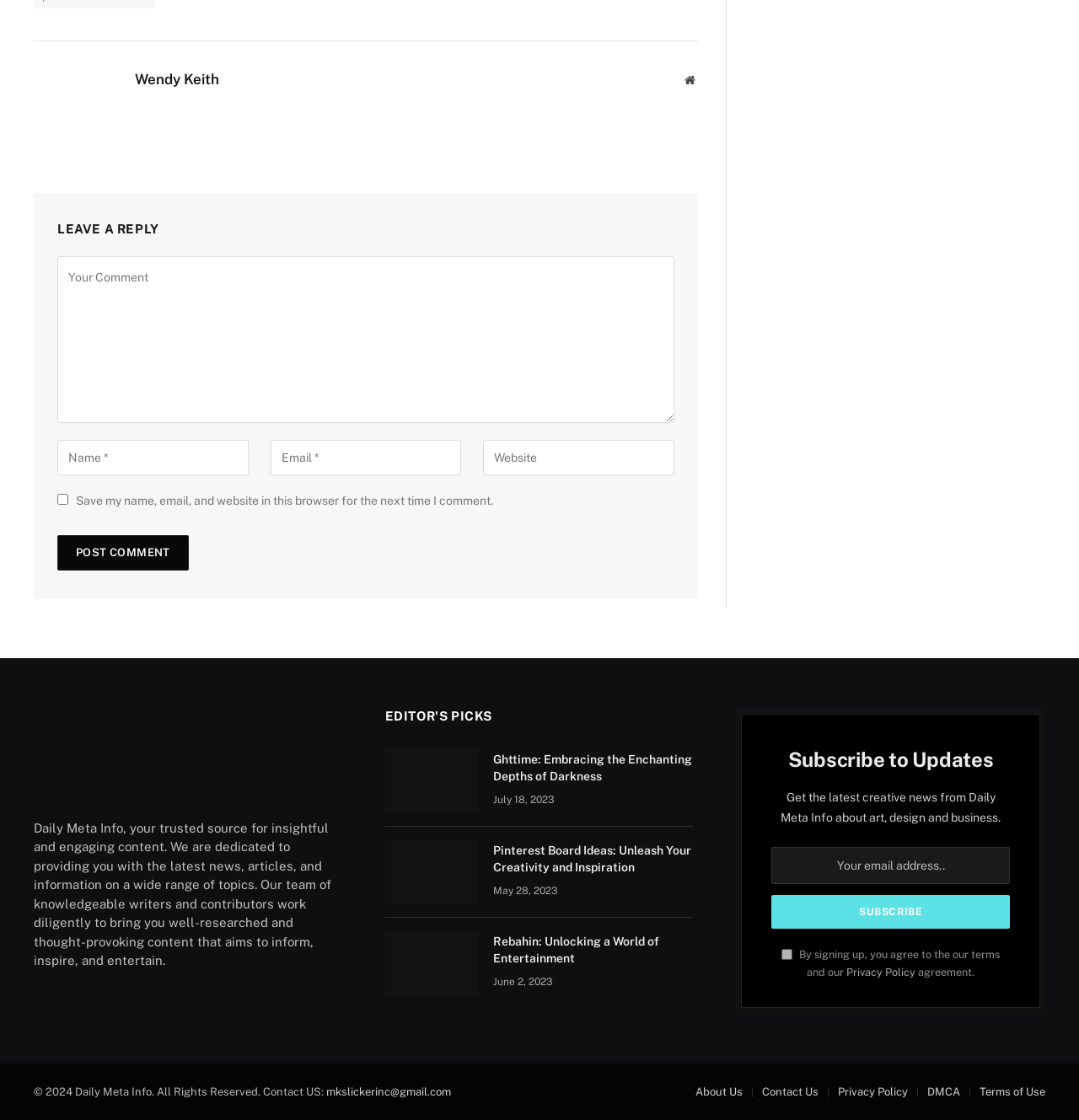Answer the following in one word or a short phrase: 
What is the title of the first article in the 'EDITOR'S PICKS' section?

Ghttime